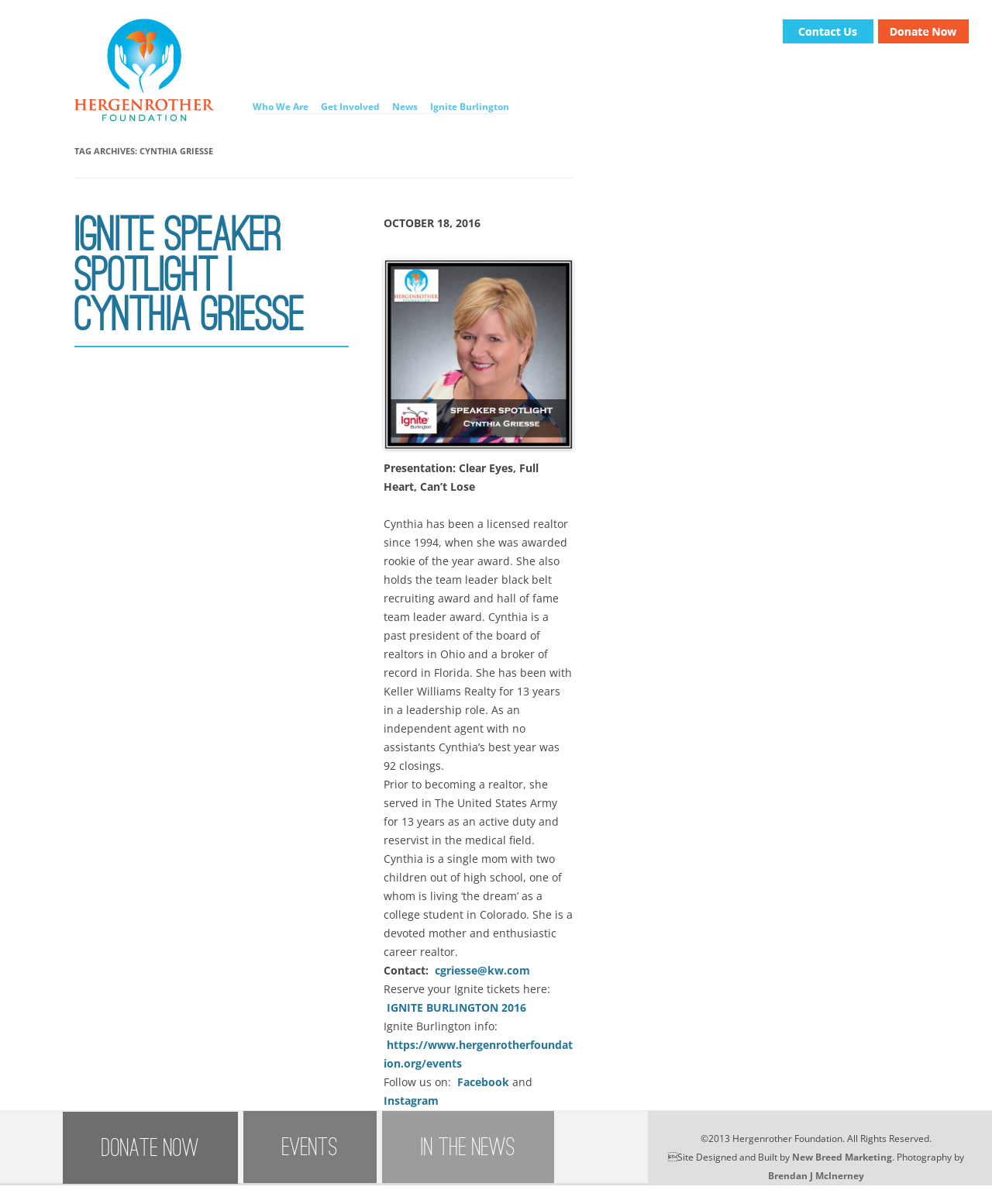Provide a one-word or short-phrase answer to the question:
What is the name of the event Cynthia Griesse is speaking at?

Ignite Burlington